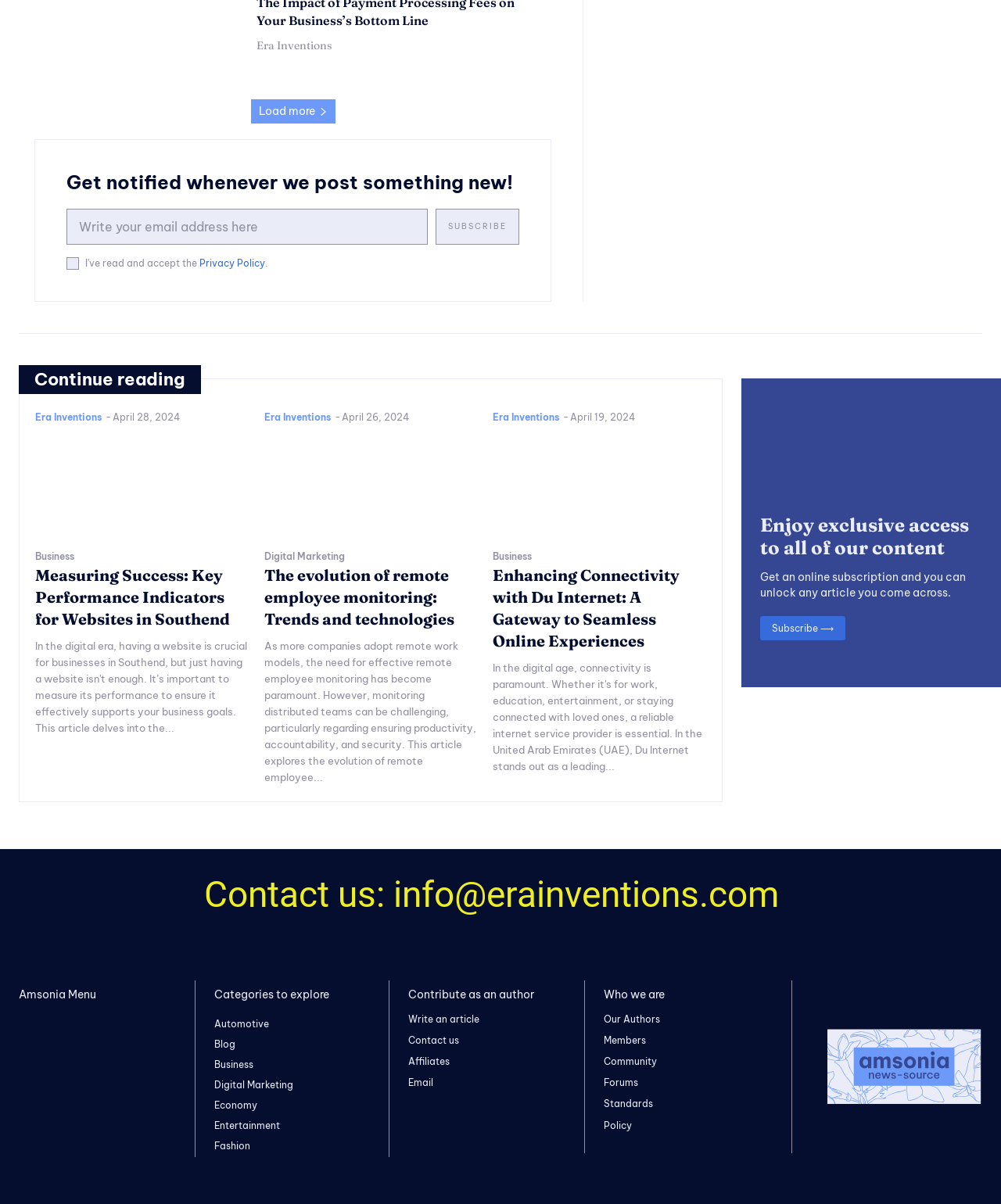Identify the bounding box of the UI component described as: "Business".

[0.492, 0.458, 0.531, 0.467]